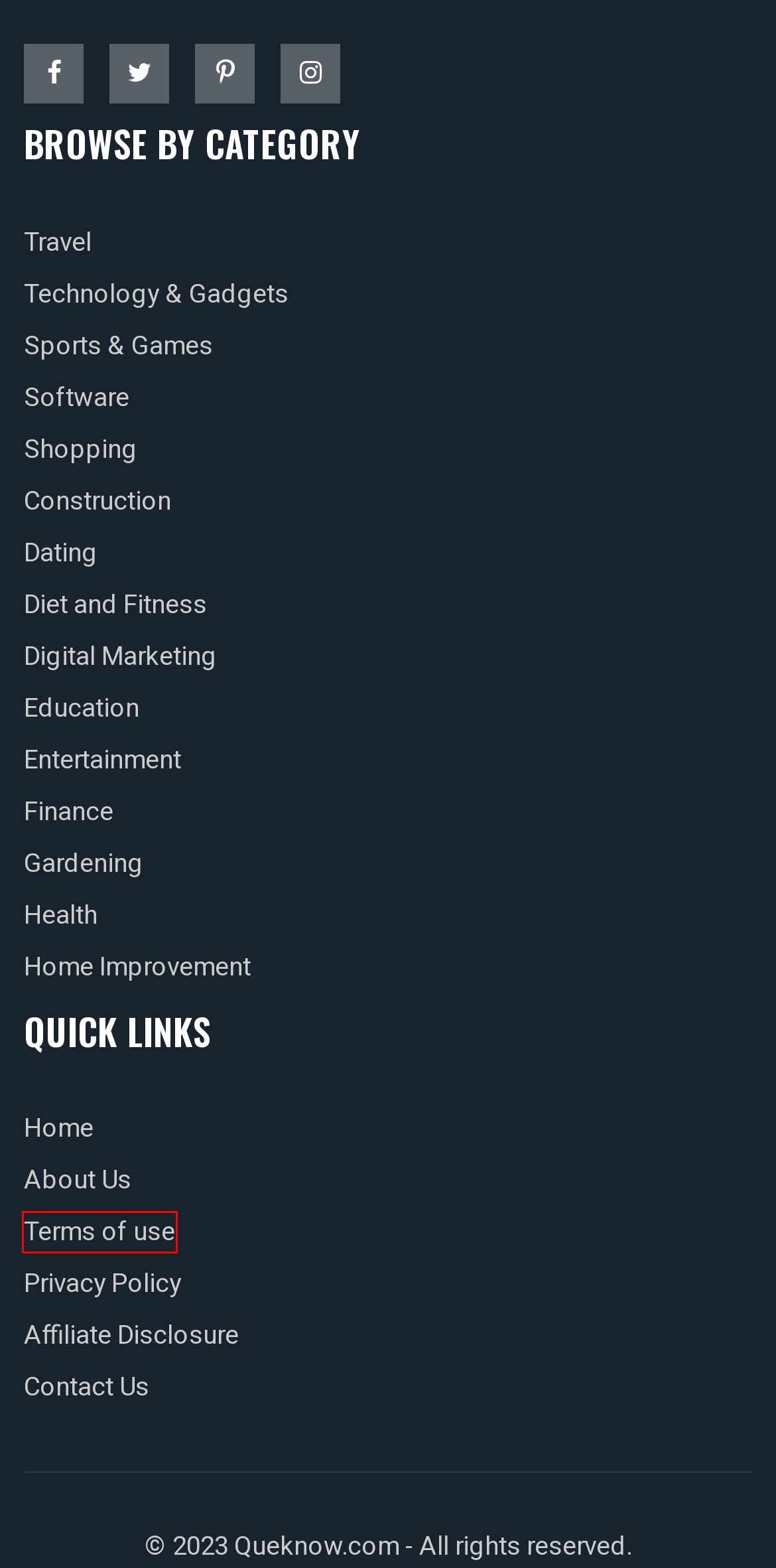Look at the screenshot of a webpage, where a red bounding box highlights an element. Select the best description that matches the new webpage after clicking the highlighted element. Here are the candidates:
A. Privacy Policy - Queknow
B. Affiliate Disclosure - Transparency In Our Recommendations
C. Topics For Career Development - Queknow
D. Keunggulan Email Marketing Adalah Kbbi Queknow
E. Topics For Lifestyle Blog - Queknow
F. Contact Queknow - Reach Out For Inquiries Or Feedback
G. About Queknow - Your Source For Knowledge And Information
H. Queknow Terms Of Use - Guidelines For Using Our Platform

H